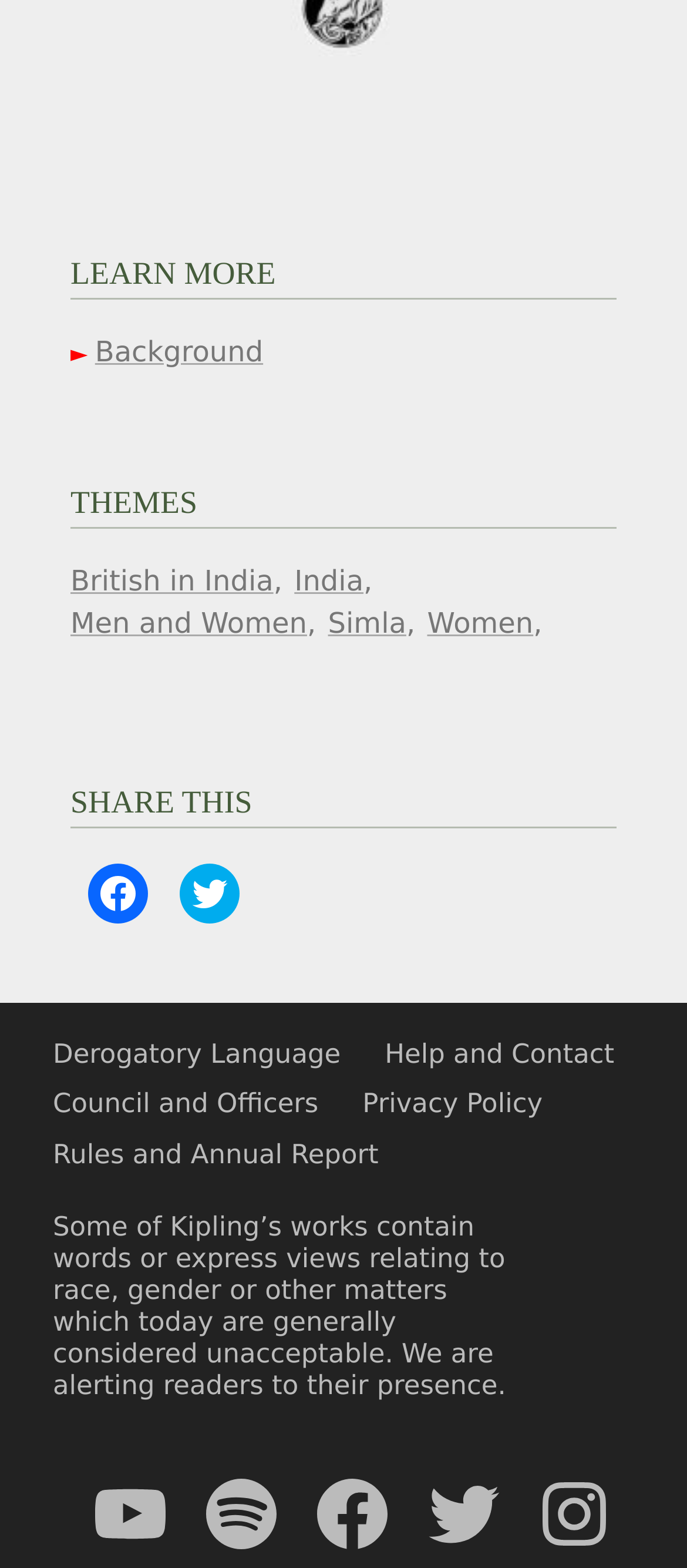What is the last link in the second complementary section?
Your answer should be a single word or phrase derived from the screenshot.

Rules and Annual Report